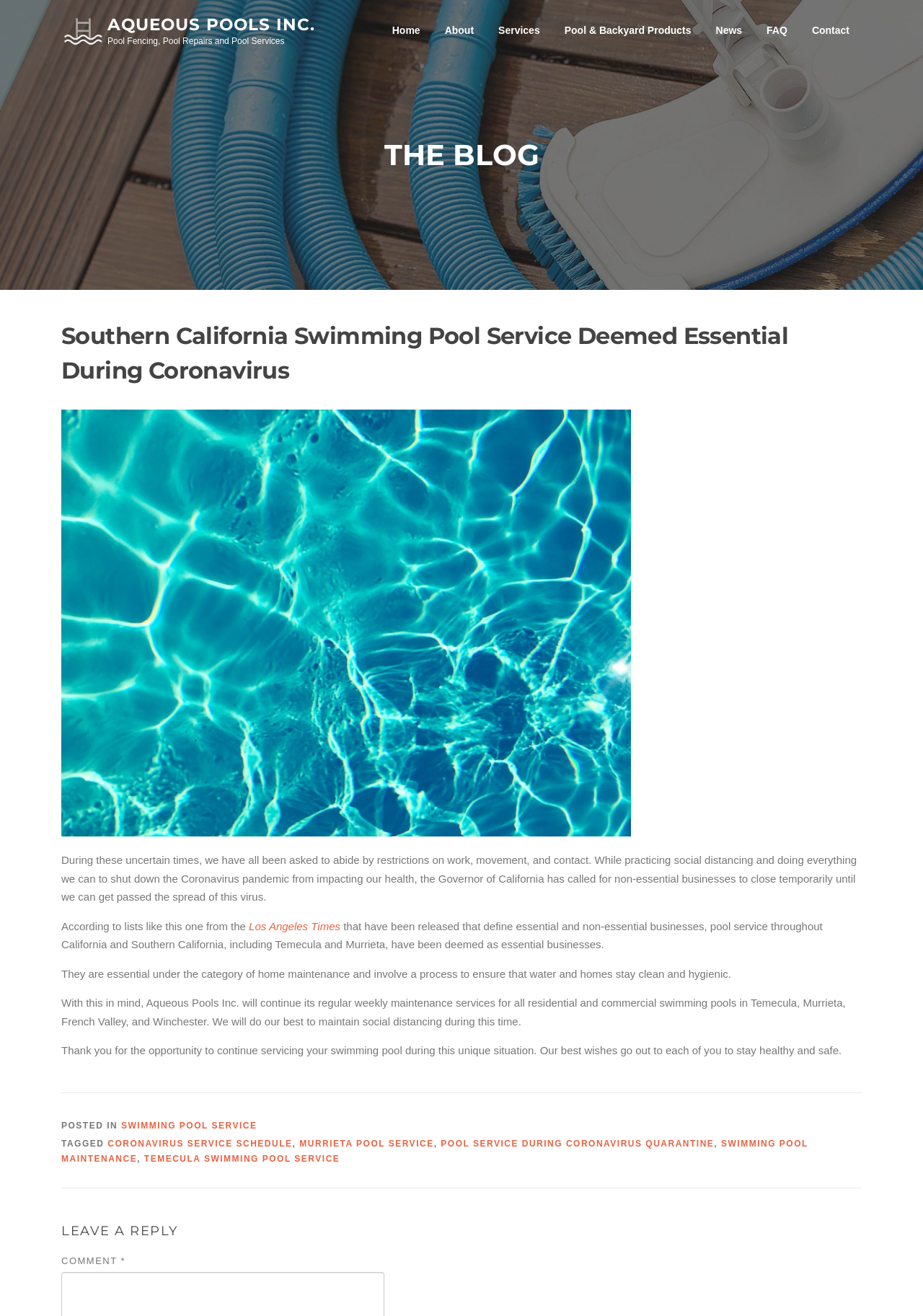Find the bounding box coordinates corresponding to the UI element with the description: "Home". The coordinates should be formatted as [left, top, right, bottom], with values as floats between 0 and 1.

[0.412, 0.0, 0.468, 0.047]